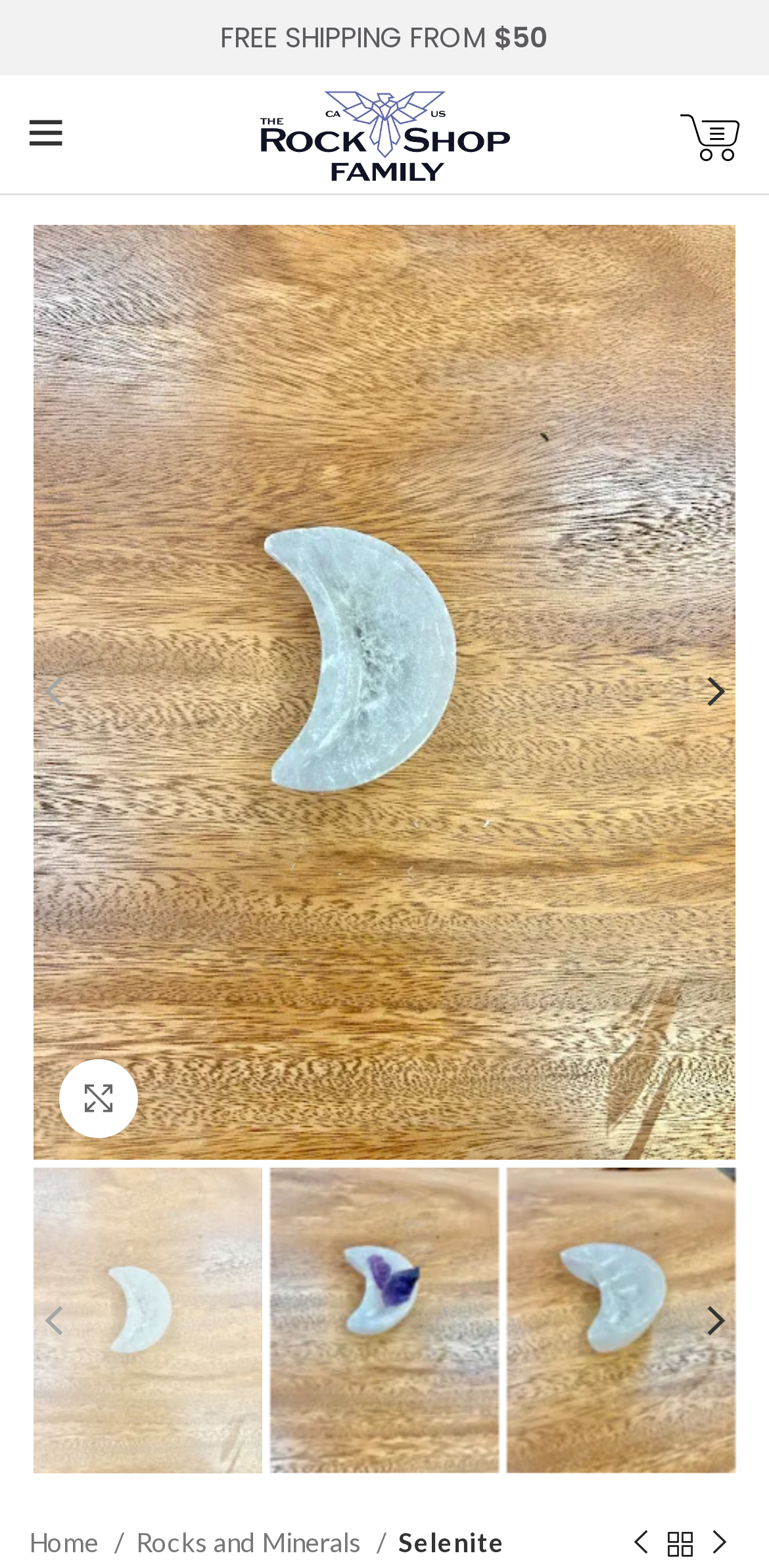What is the company name associated with the webpage?
Refer to the image and provide a thorough answer to the question.

The company name 'The Rock Shop Family' is displayed as a link at the top of the webpage, and is also associated with the image of the company logo.